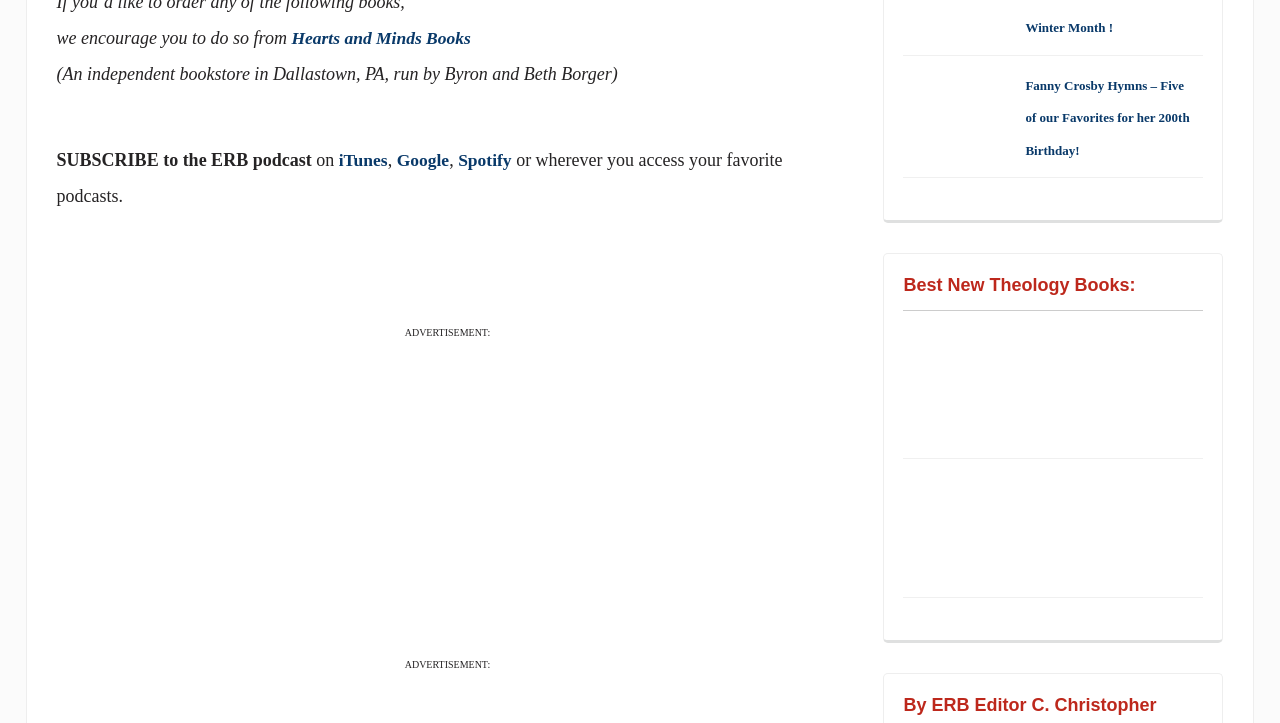Please give a succinct answer to the question in one word or phrase:
What is the name of the bookstore mentioned on this page?

Hearts and Minds Books